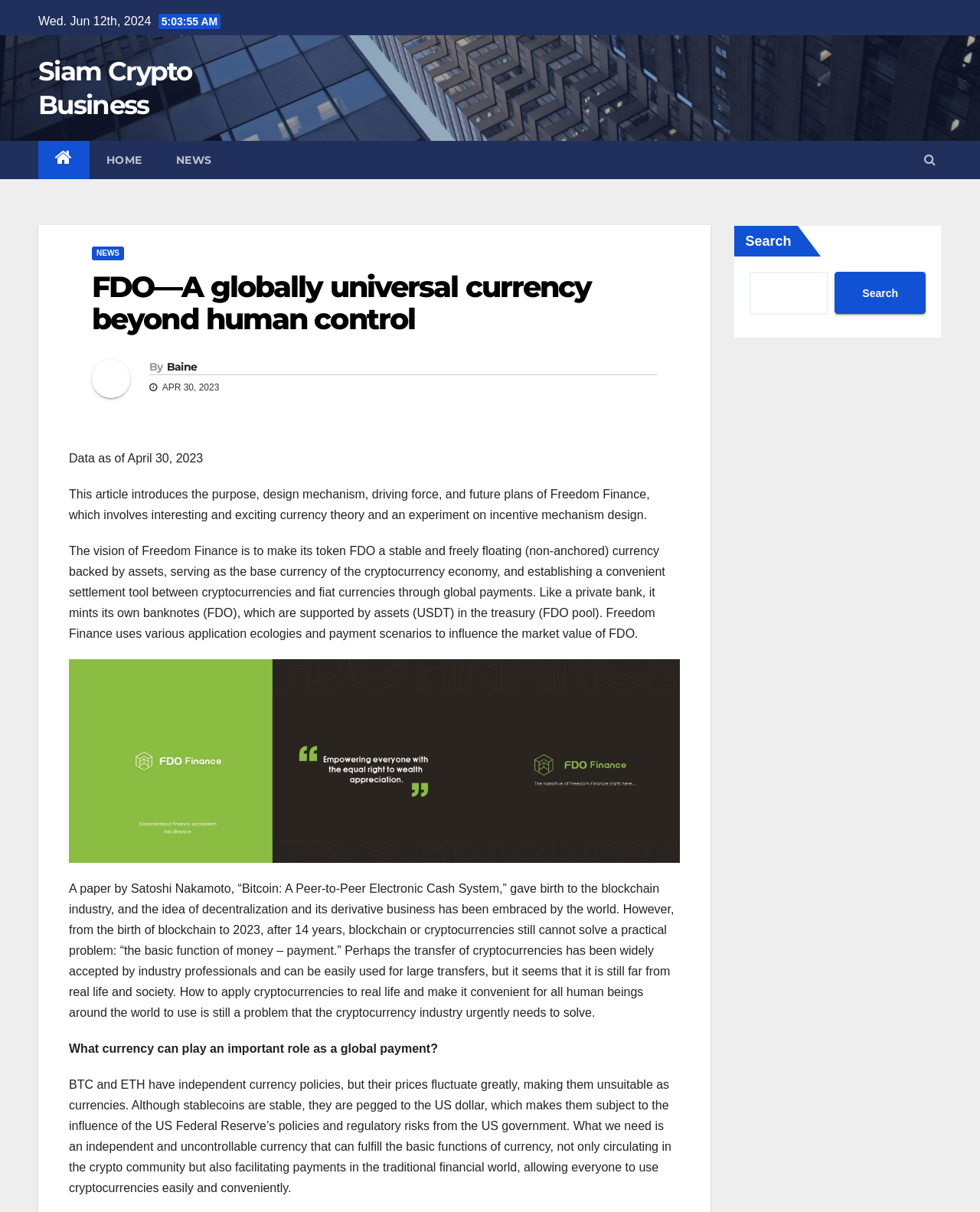Pinpoint the bounding box coordinates of the element you need to click to execute the following instruction: "Click the HOME link". The bounding box should be represented by four float numbers between 0 and 1, in the format [left, top, right, bottom].

[0.091, 0.116, 0.162, 0.148]